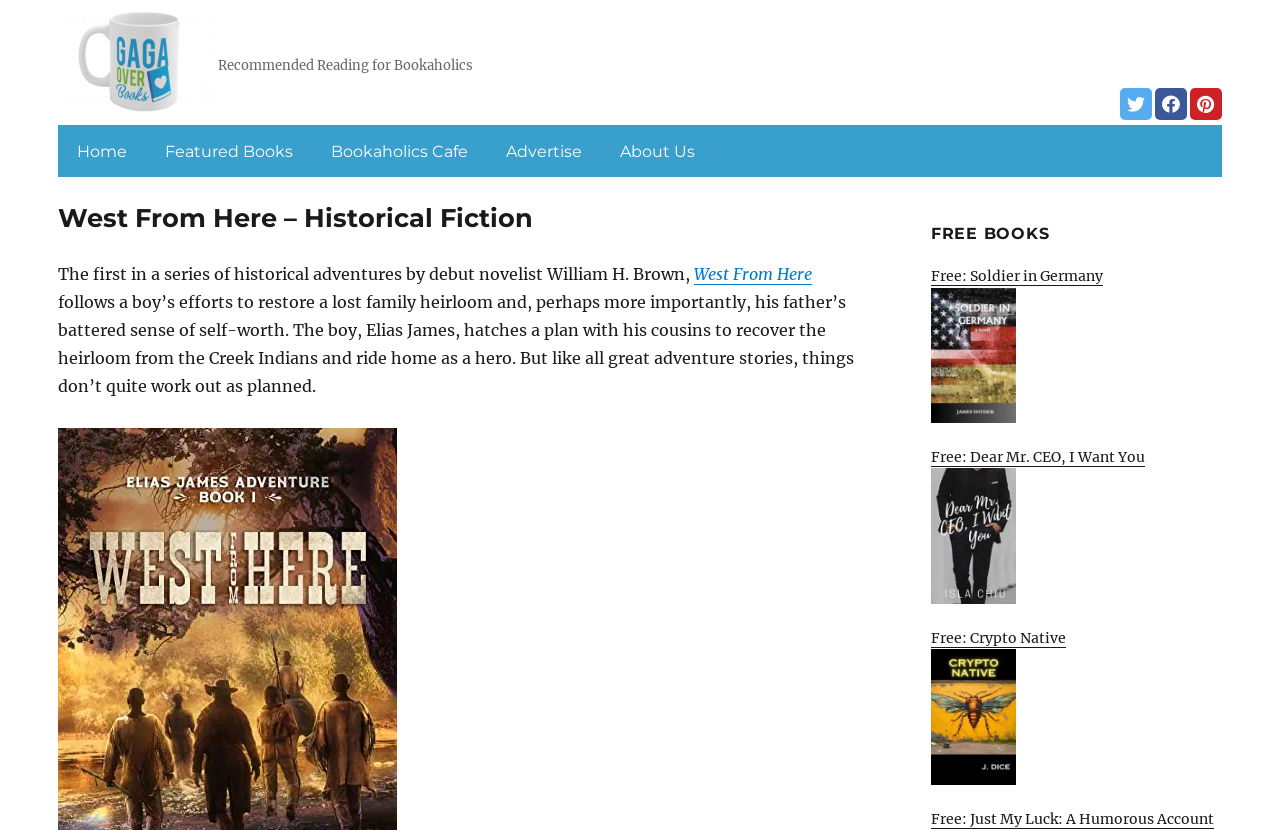Identify the bounding box coordinates necessary to click and complete the given instruction: "View featured books".

[0.118, 0.157, 0.24, 0.207]